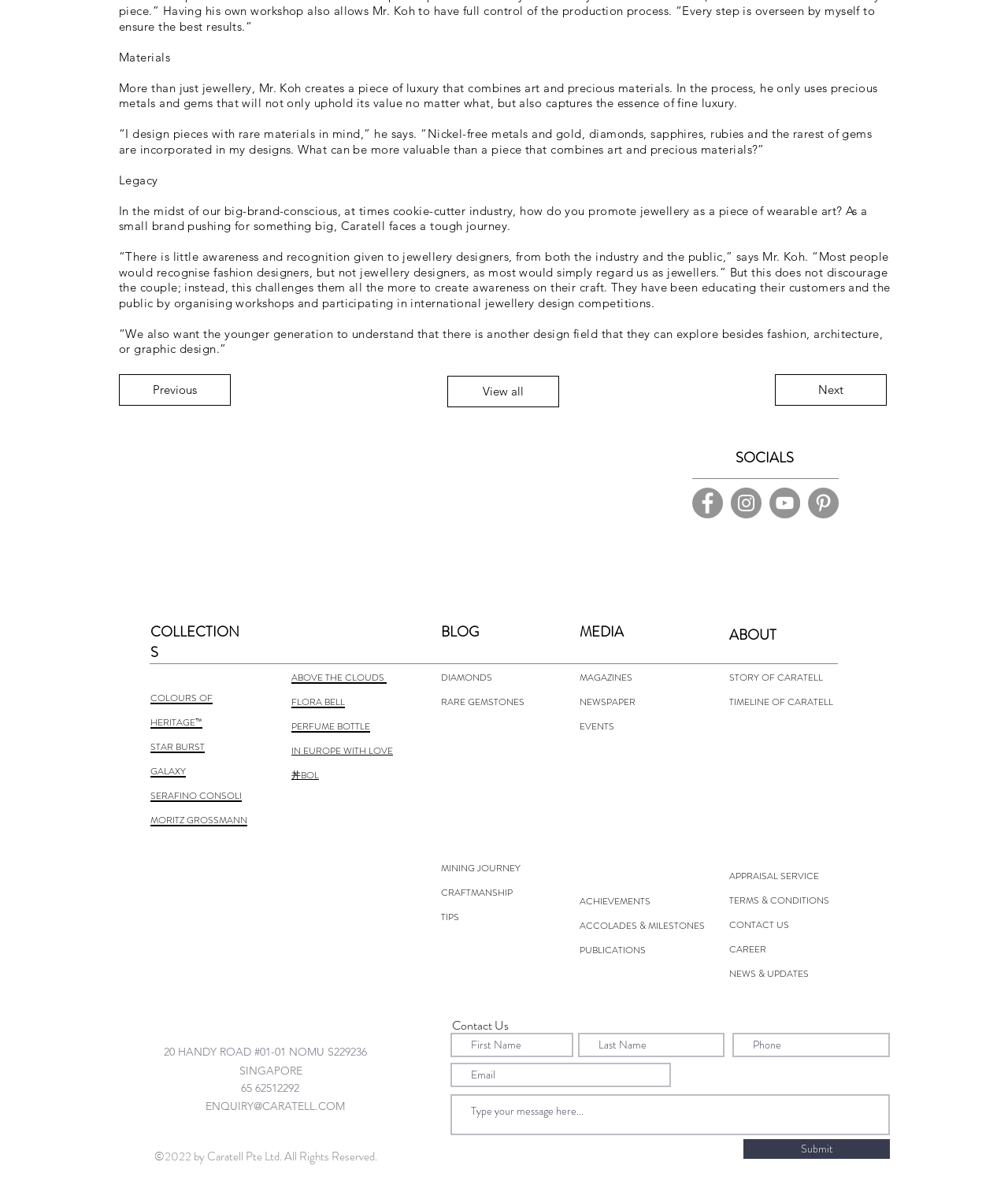Determine the bounding box coordinates of the clickable region to follow the instruction: "Click the 'Previous' button".

[0.118, 0.312, 0.229, 0.338]